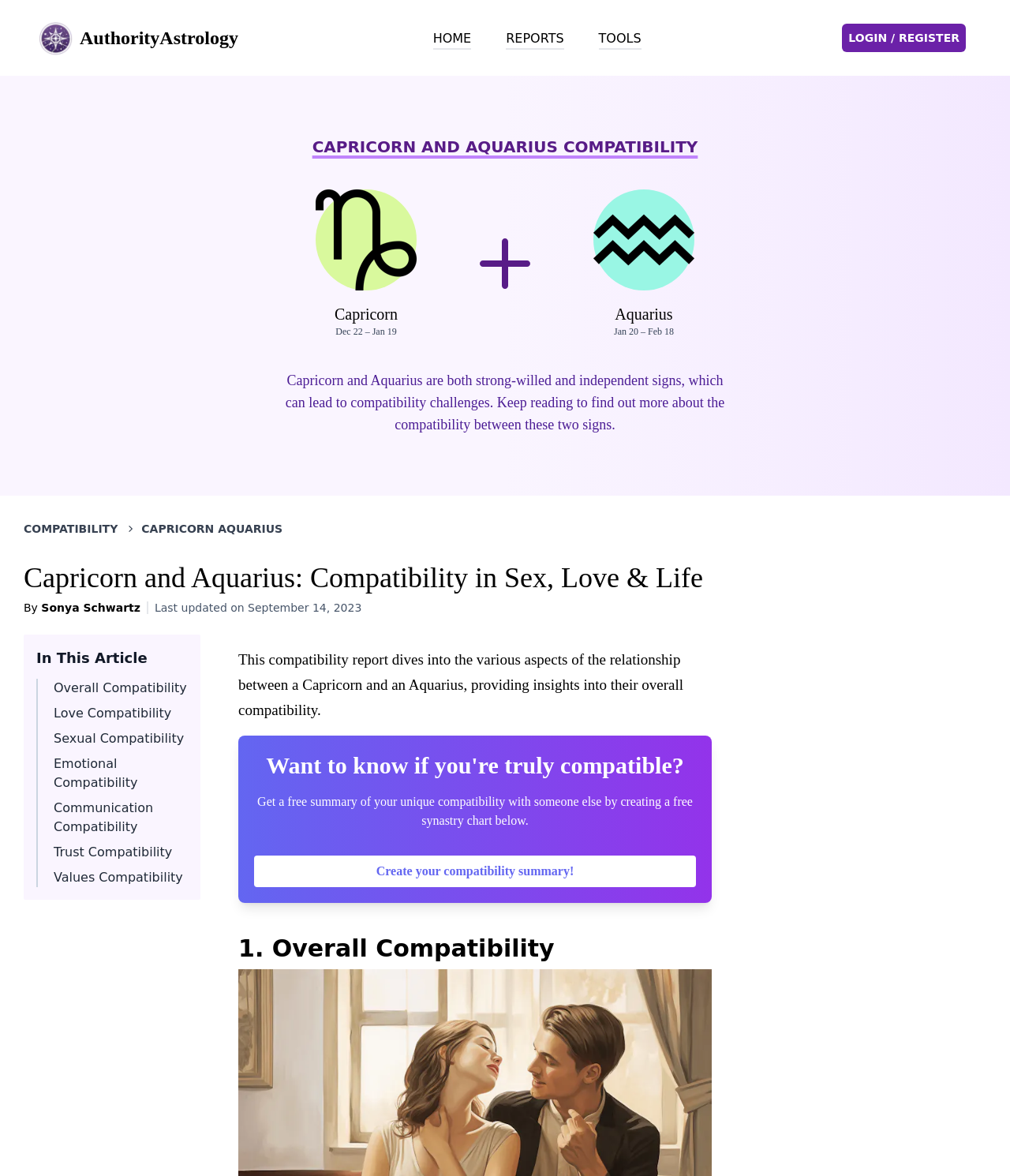Observe the image and answer the following question in detail: What is the last updated date of the article?

The last updated date of the article is September 14, 2023, as indicated by the StaticText element with the text 'Last updated on September 14, 2023', which is located below the author's name.